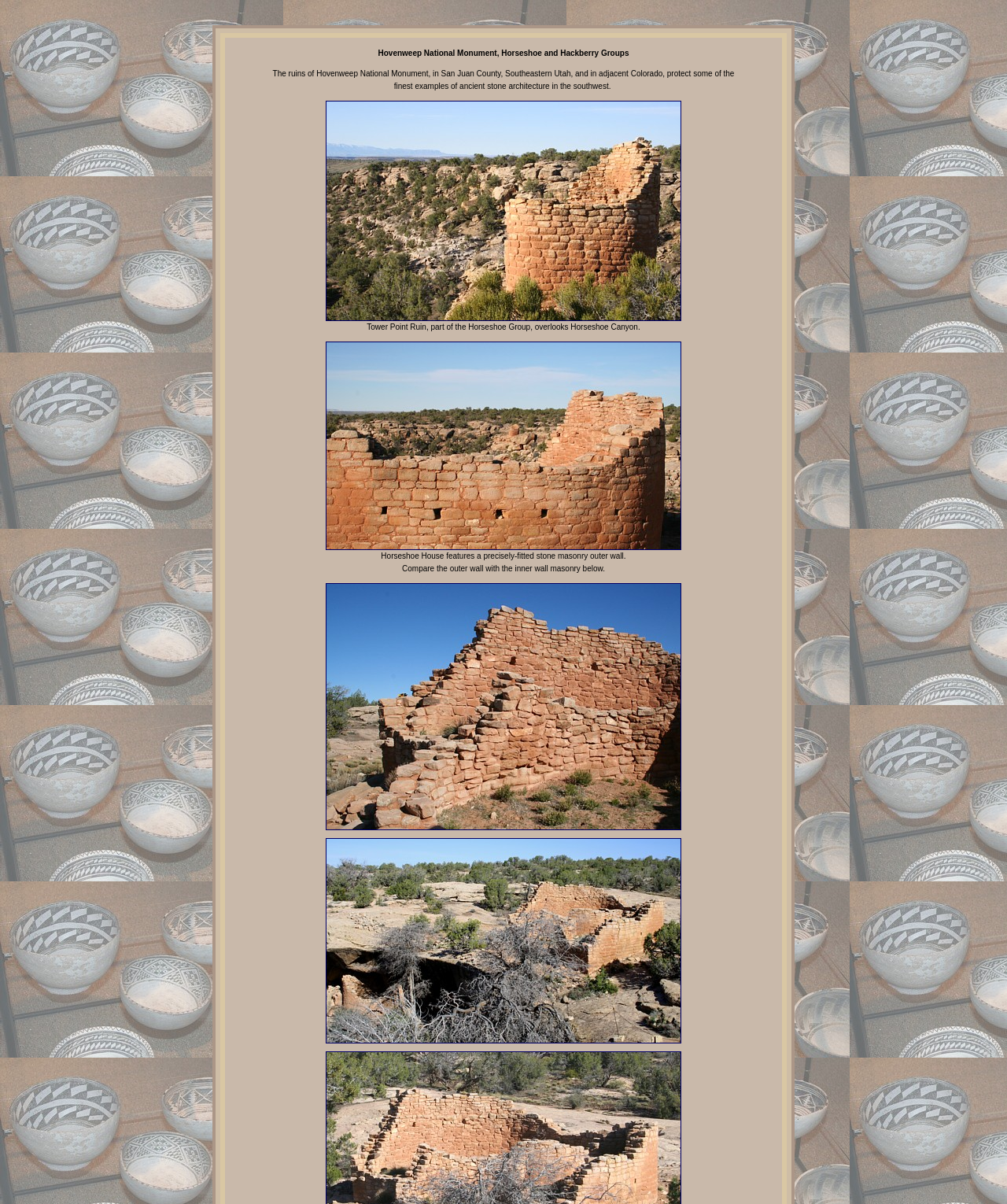Please give a one-word or short phrase response to the following question: 
What is the name of the canyon in the image?

Horseshoe Canyon